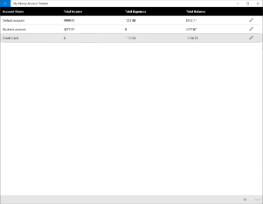Please answer the following question using a single word or phrase: What is the total balance of the Savings account?

$8,777